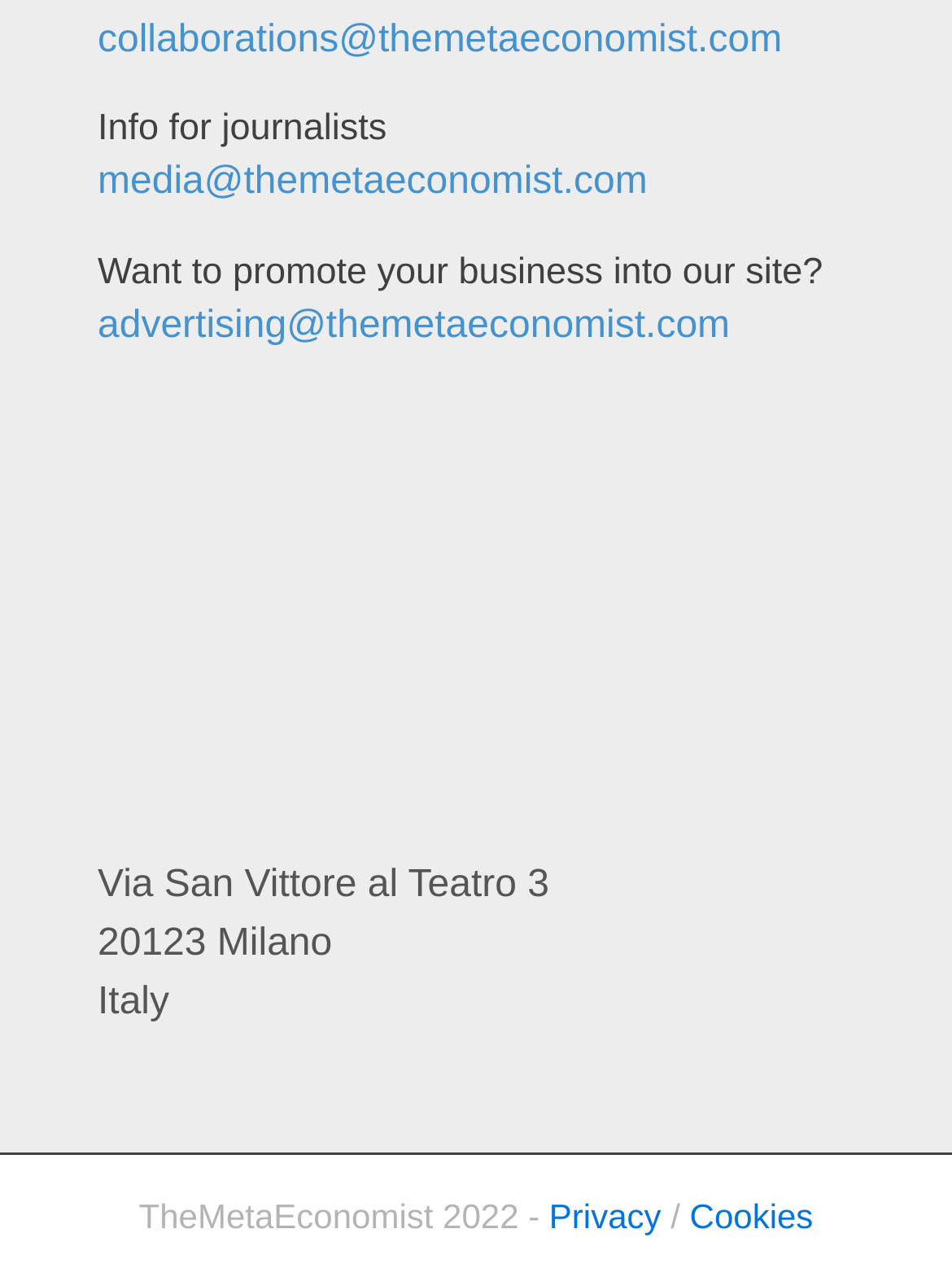Provide your answer in one word or a succinct phrase for the question: 
How many email addresses are provided for contact?

3